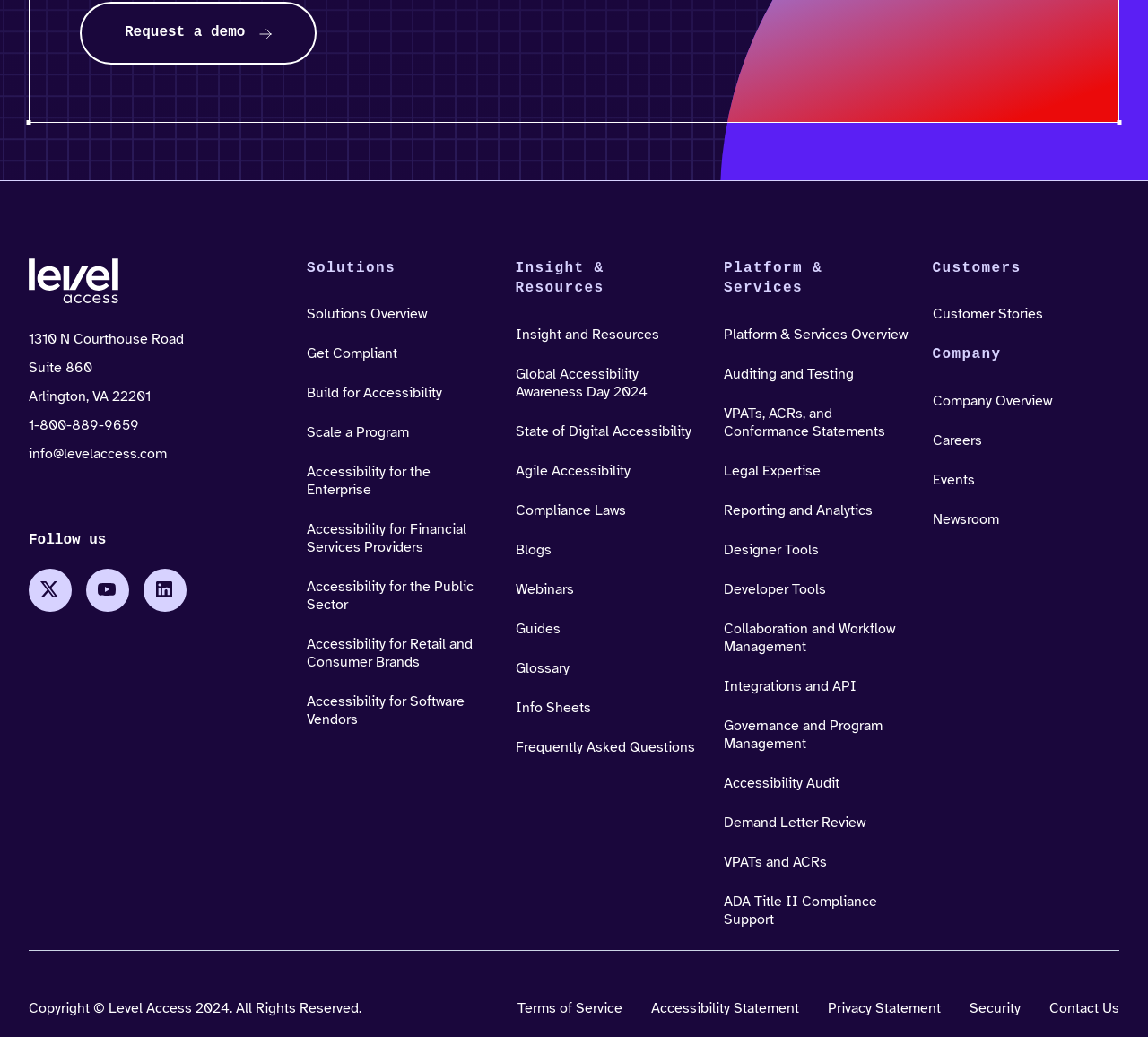What social media platforms does the company have an account on?
Look at the image and answer with only one word or phrase.

X, YouTube, LinkedIn